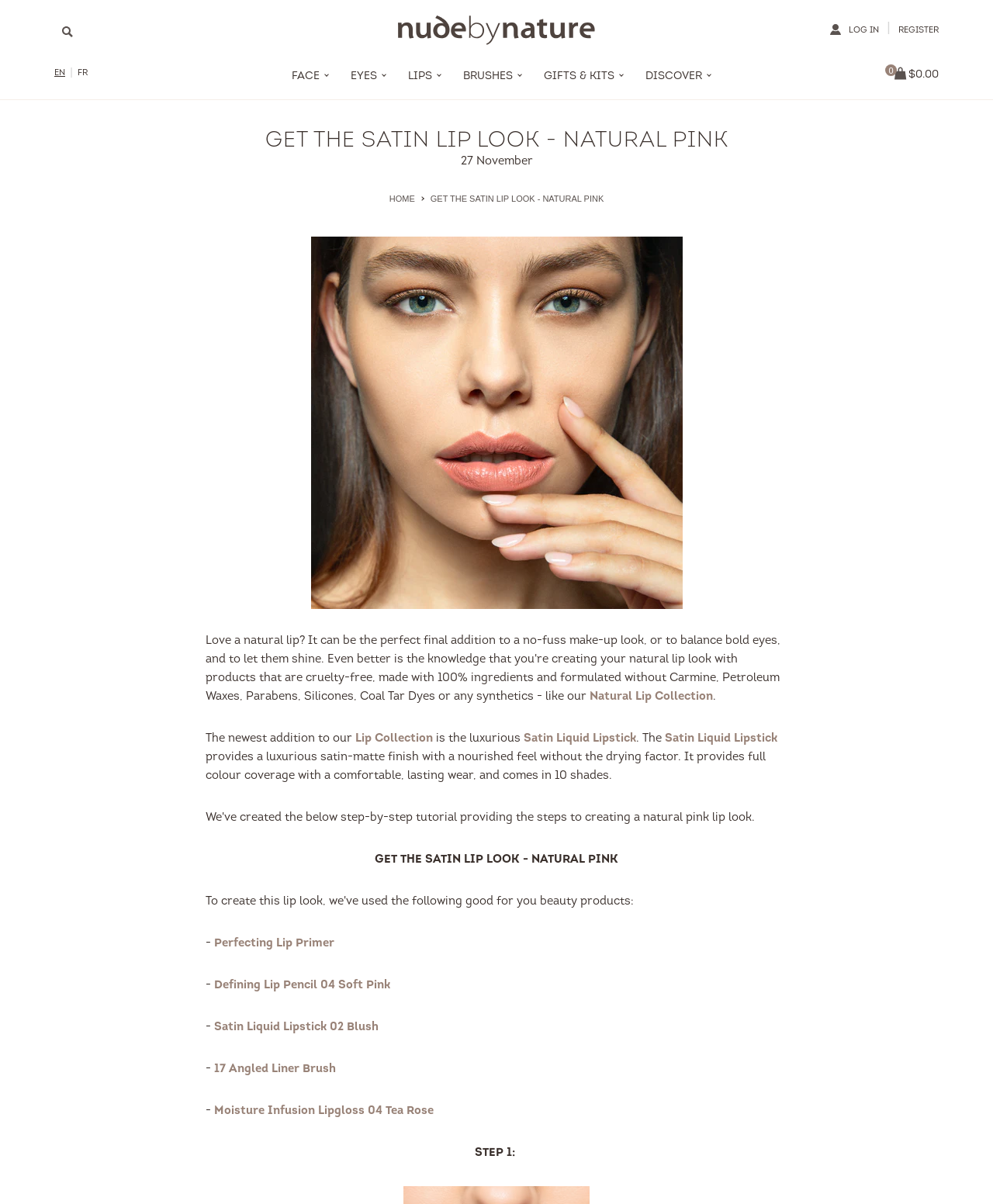Identify the bounding box coordinates necessary to click and complete the given instruction: "Explore lip products".

[0.395, 0.044, 0.45, 0.082]